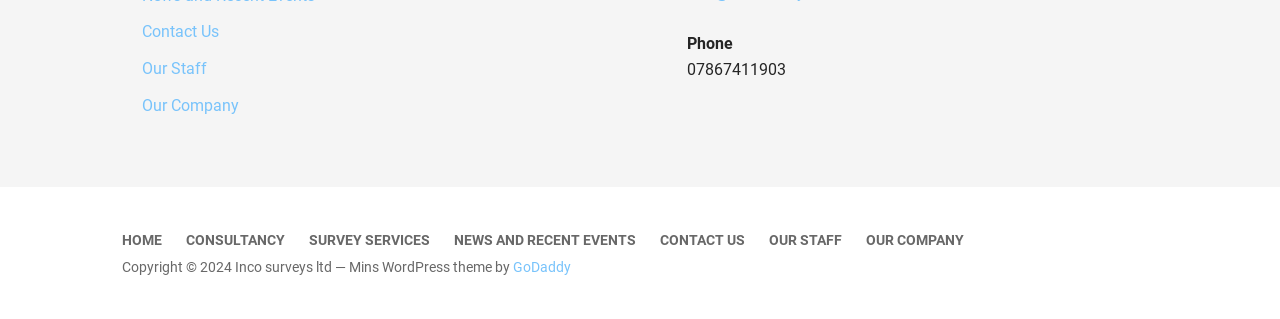Please predict the bounding box coordinates (top-left x, top-left y, bottom-right x, bottom-right y) for the UI element in the screenshot that fits the description: Our Company

[0.111, 0.274, 0.463, 0.372]